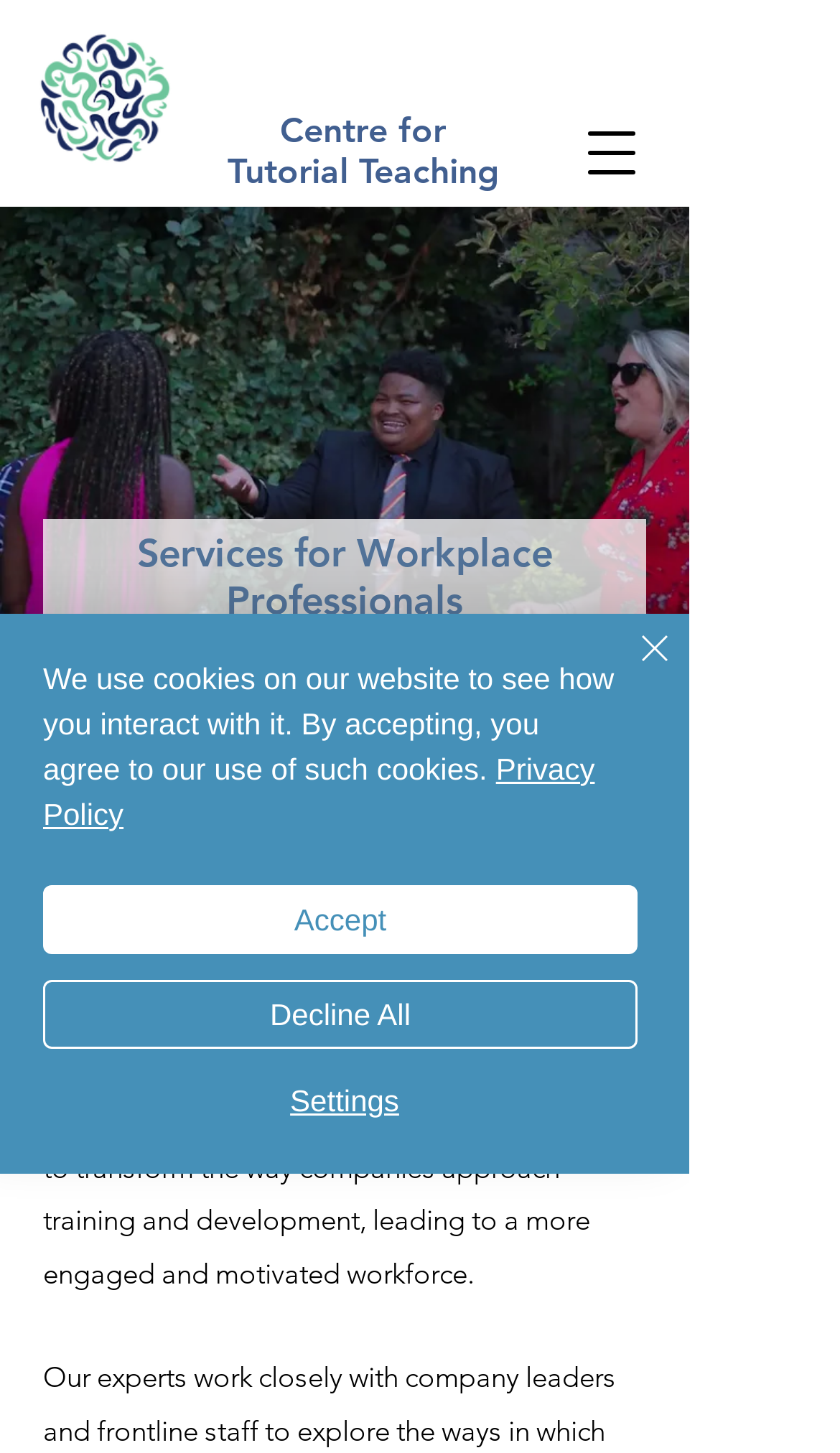Could you please study the image and provide a detailed answer to the question:
What is the theme of the image on the webpage?

I found the answer by looking at the image element with the corresponding text, which suggests that the image is related to these themes.